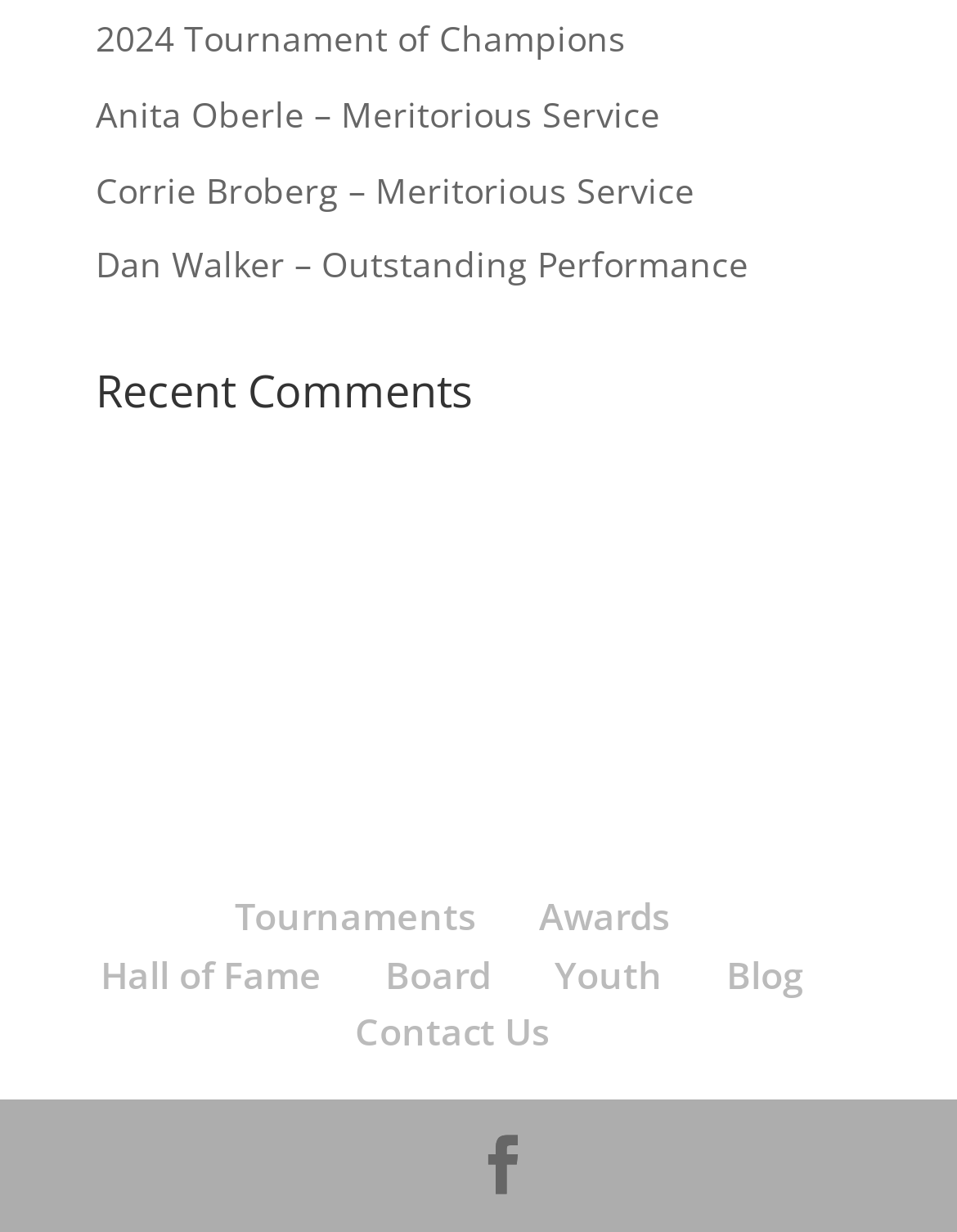Please locate the bounding box coordinates of the element that should be clicked to achieve the given instruction: "Read Recent Comments".

[0.1, 0.299, 0.9, 0.355]